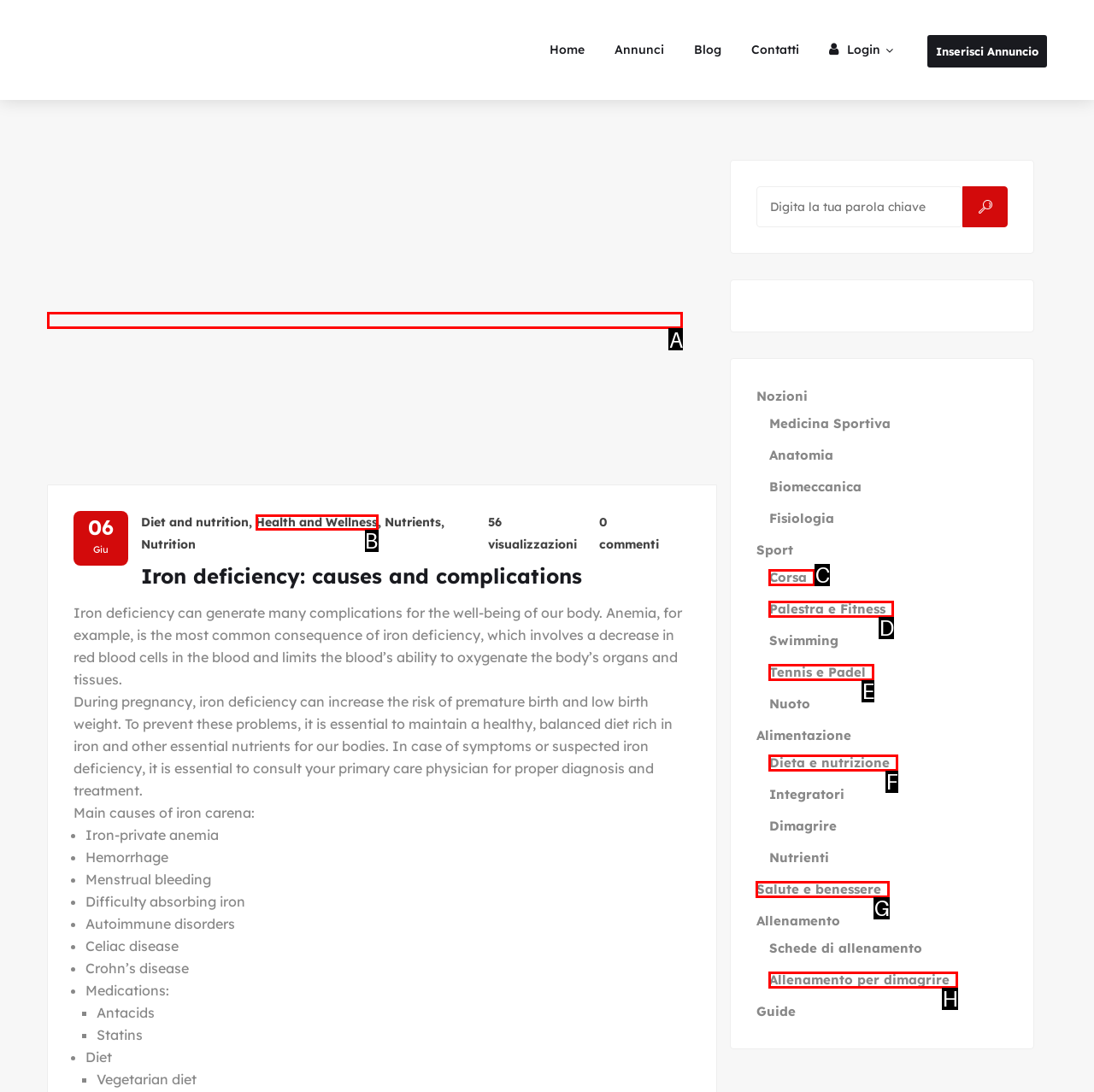Identify which lettered option completes the task: Click on the 'Iron deficiency: causes and complications' link. Provide the letter of the correct choice.

A